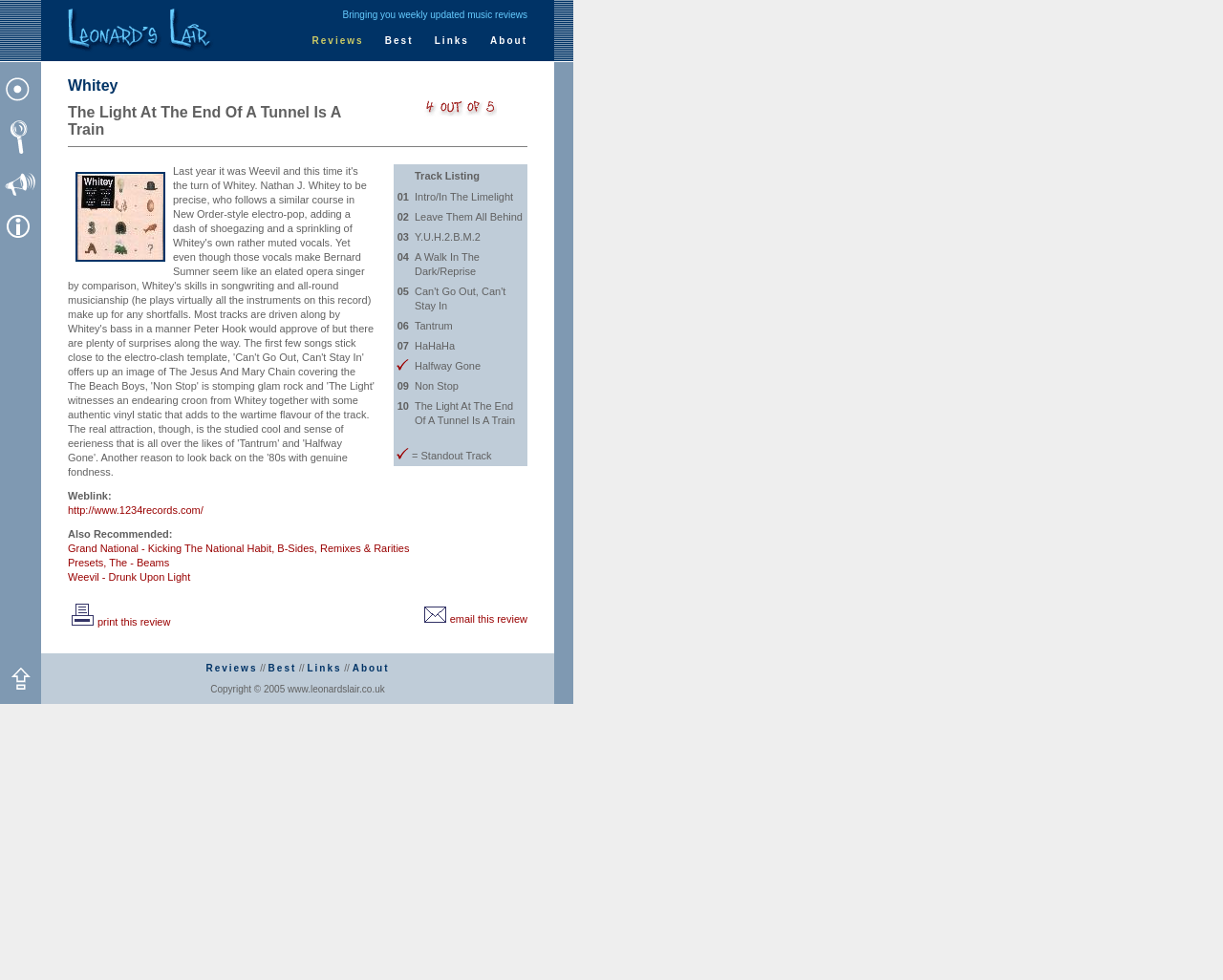What is the name of the website?
From the image, respond using a single word or phrase.

Leonard's Lair